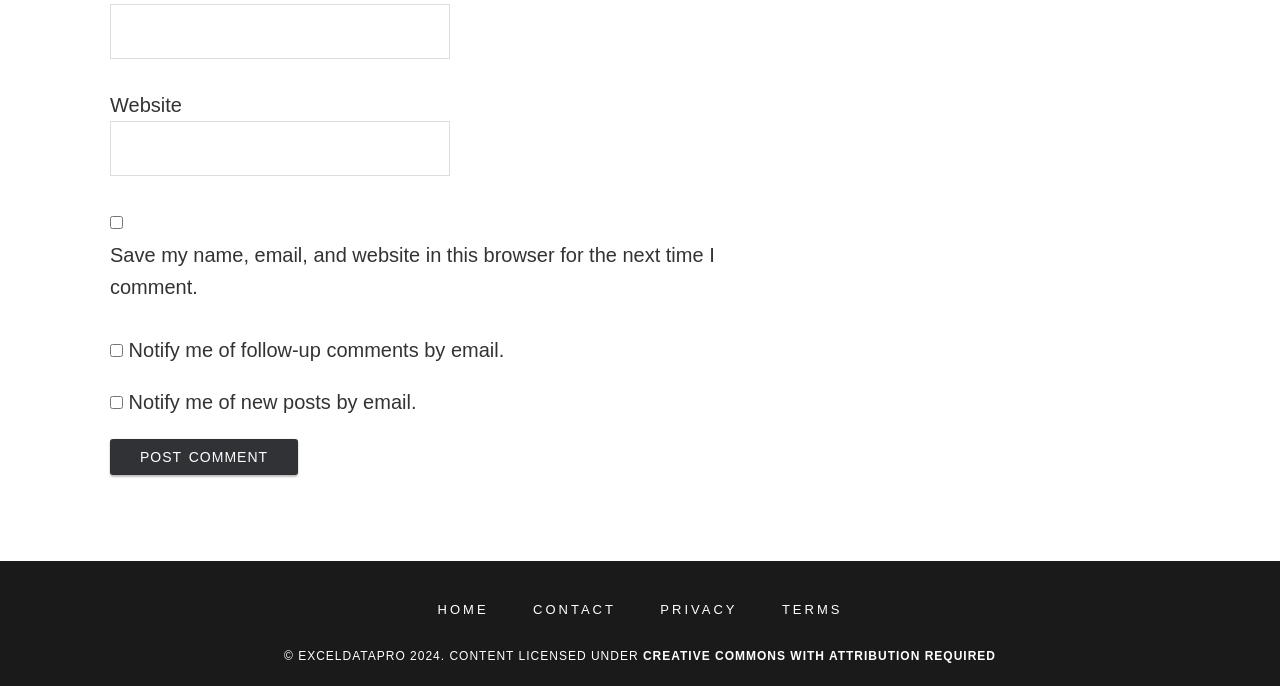Provide a one-word or one-phrase answer to the question:
What is the text on the button?

POST COMMENT